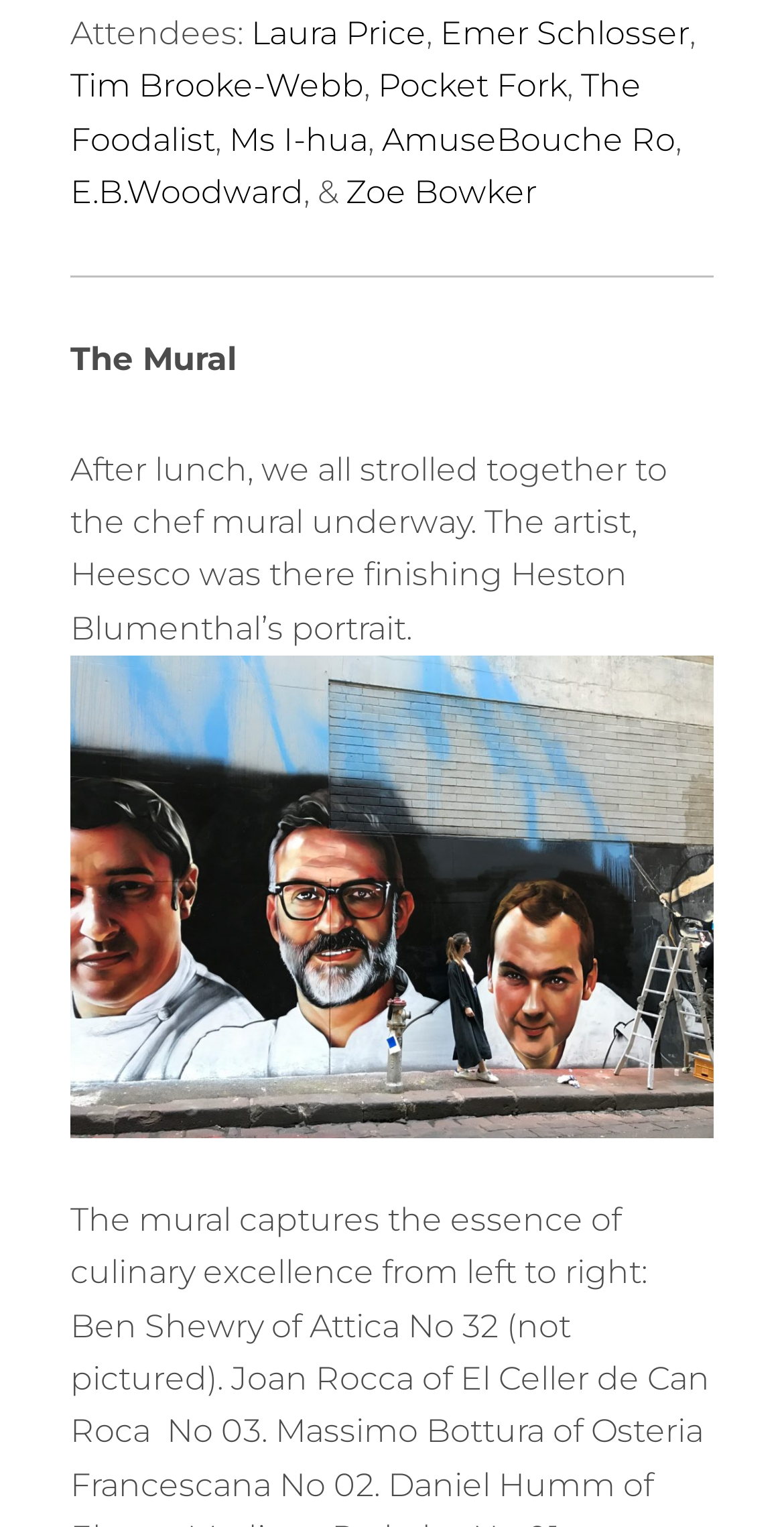Identify the bounding box coordinates of the section that should be clicked to achieve the task described: "Check out Emer Schlosser's page".

[0.562, 0.009, 0.879, 0.034]